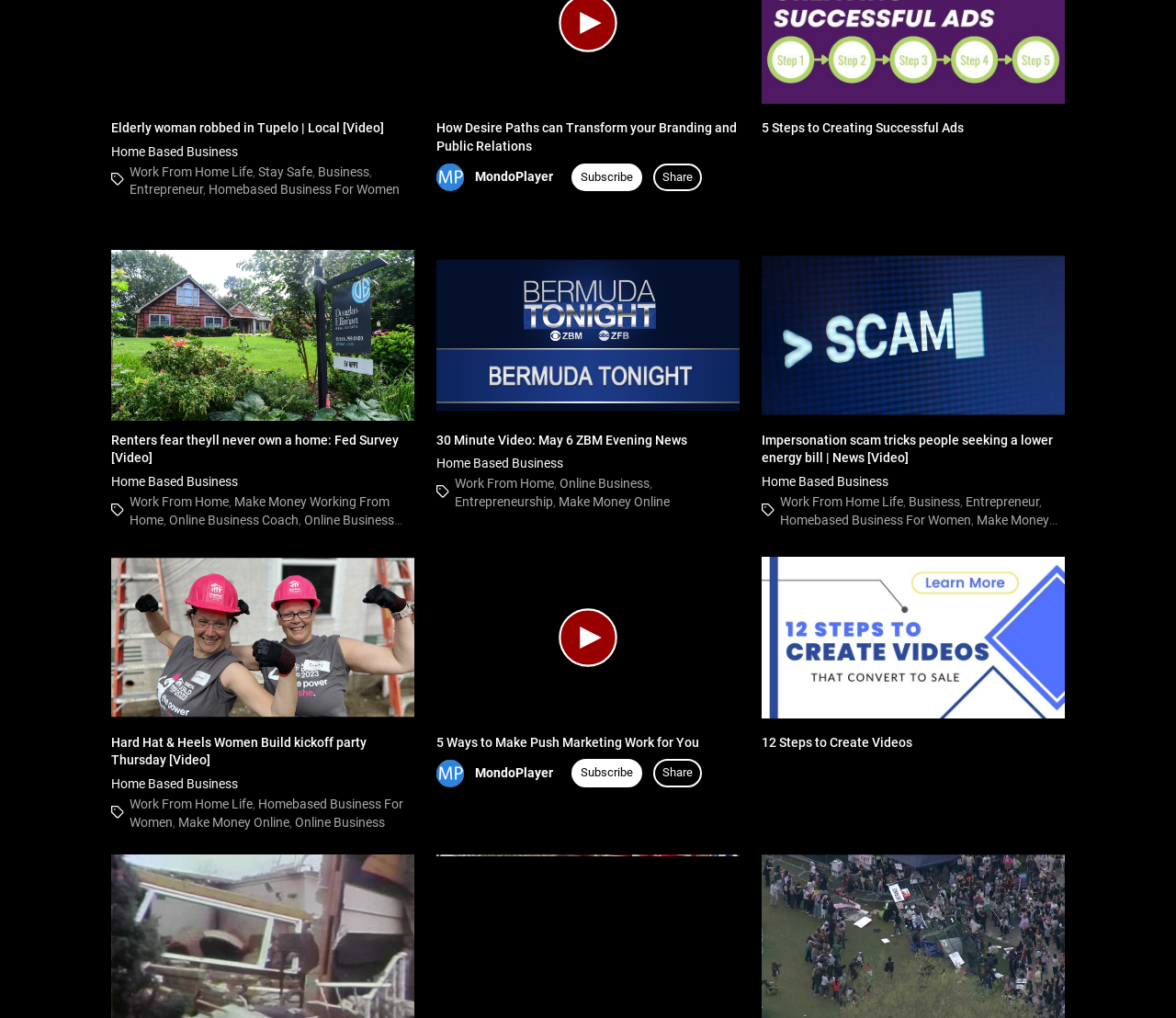Please find the bounding box coordinates (top-left x, top-left y, bottom-right x, bottom-right y) in the screenshot for the UI element described as follows: Personal Data Policy

None